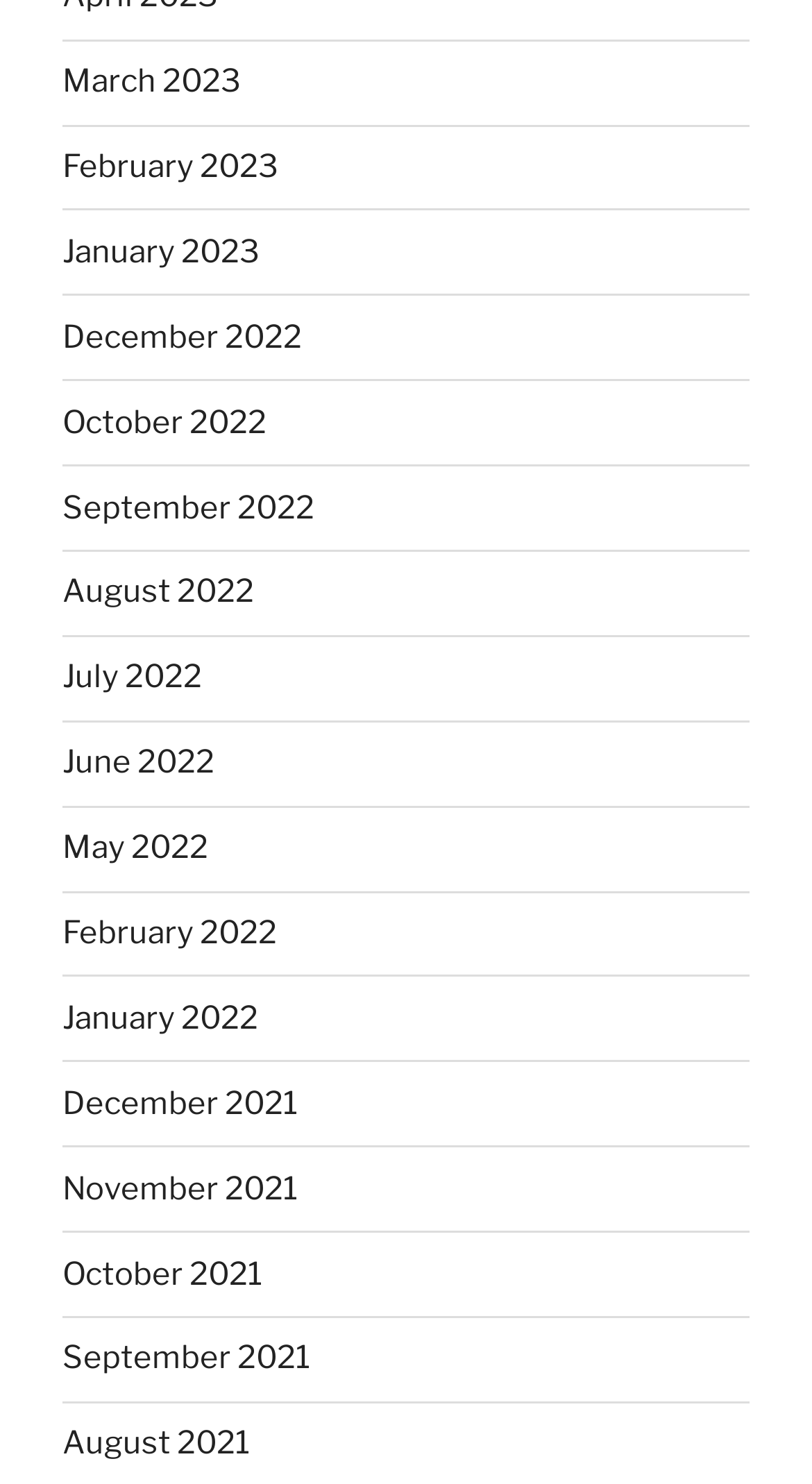What is the earliest month listed?
Answer the question in as much detail as possible.

I looked at the list of links and found that the last link is 'August 2021', which is the earliest month listed on the webpage.